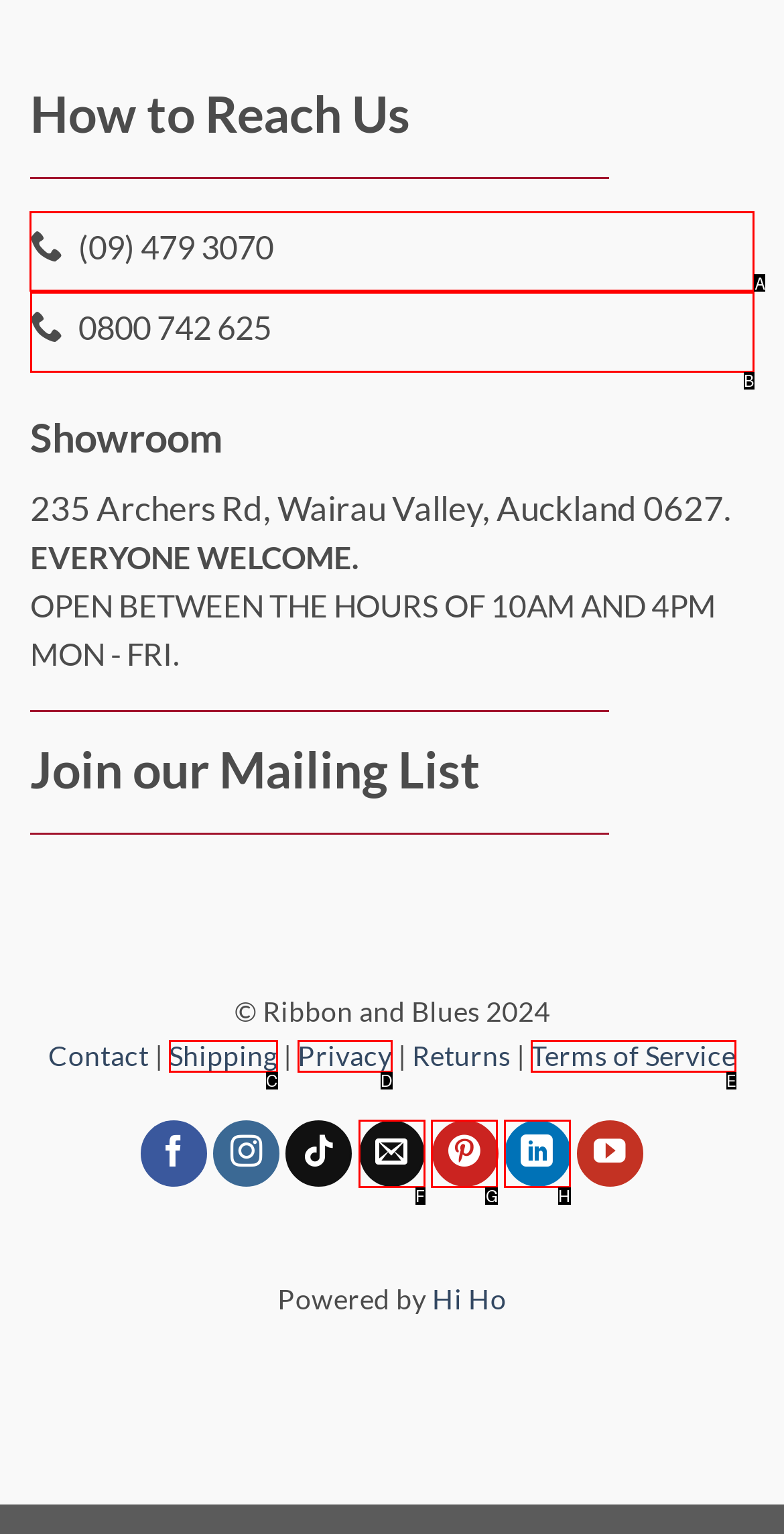To achieve the task: Call the phone number, indicate the letter of the correct choice from the provided options.

A